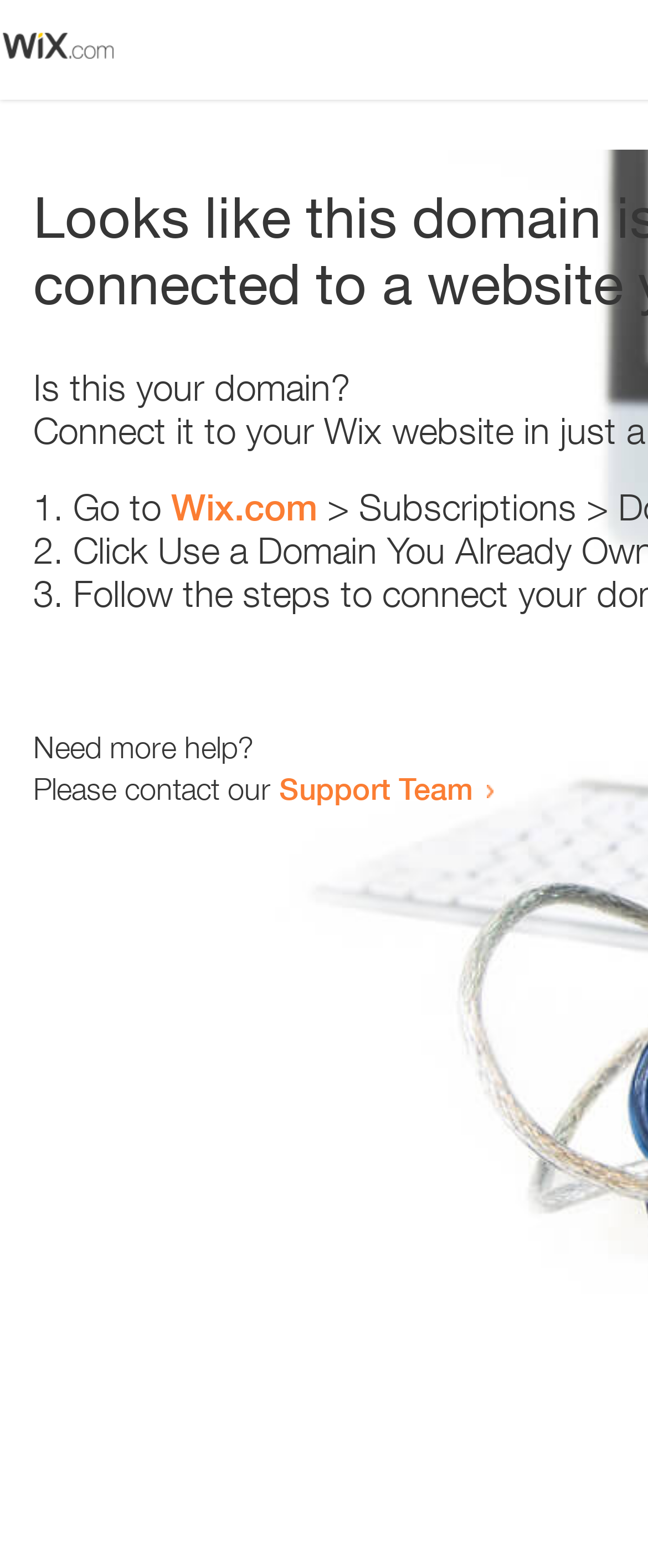How many text elements are present below the image?
Give a one-word or short-phrase answer derived from the screenshot.

5